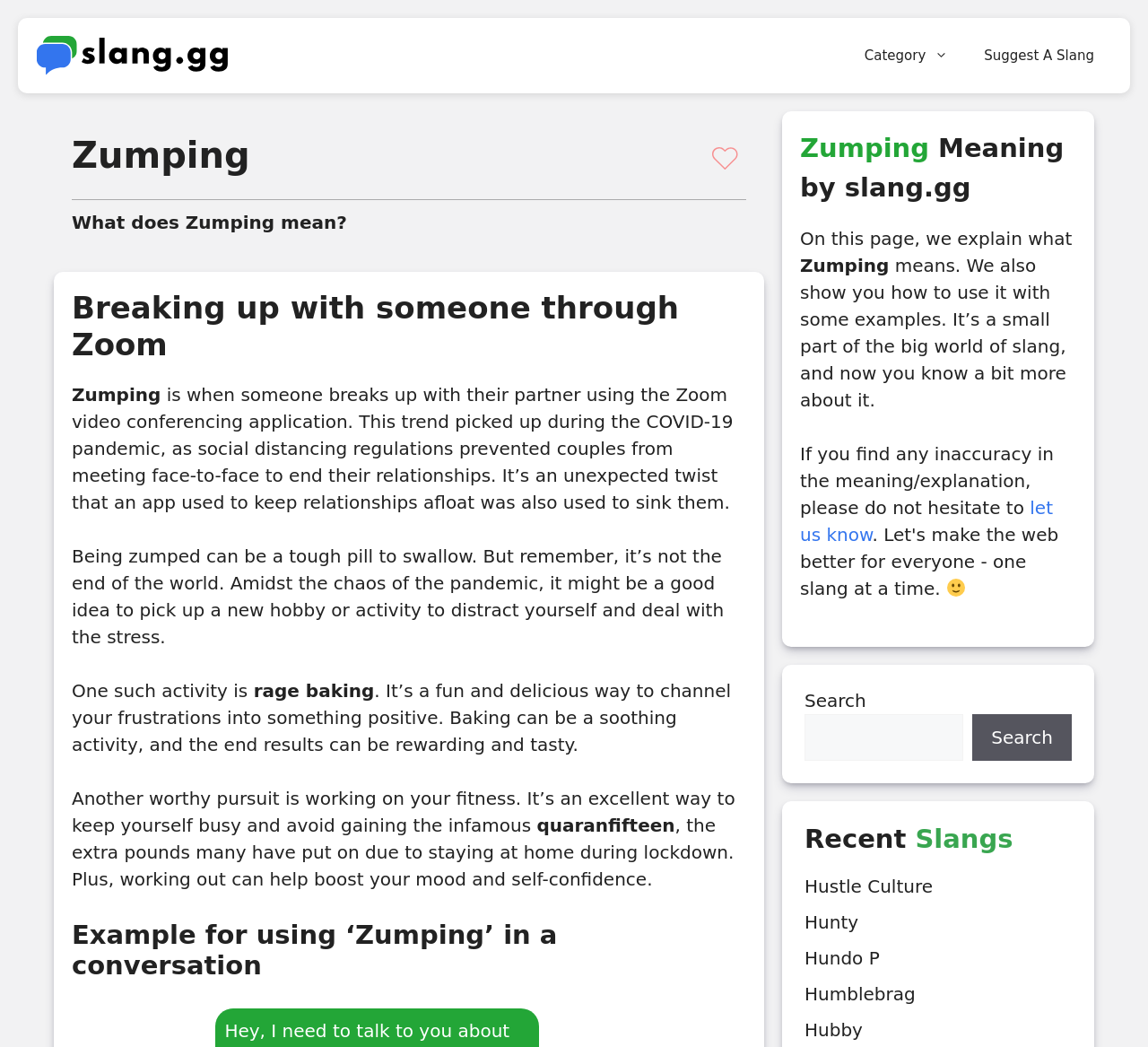What is the term for the extra pounds gained during lockdown?
Provide a detailed answer to the question using information from the image.

The webpage mentions that working out can help avoid gaining the infamous quaranfifteen, which refers to the extra pounds many people put on due to staying at home during lockdown.